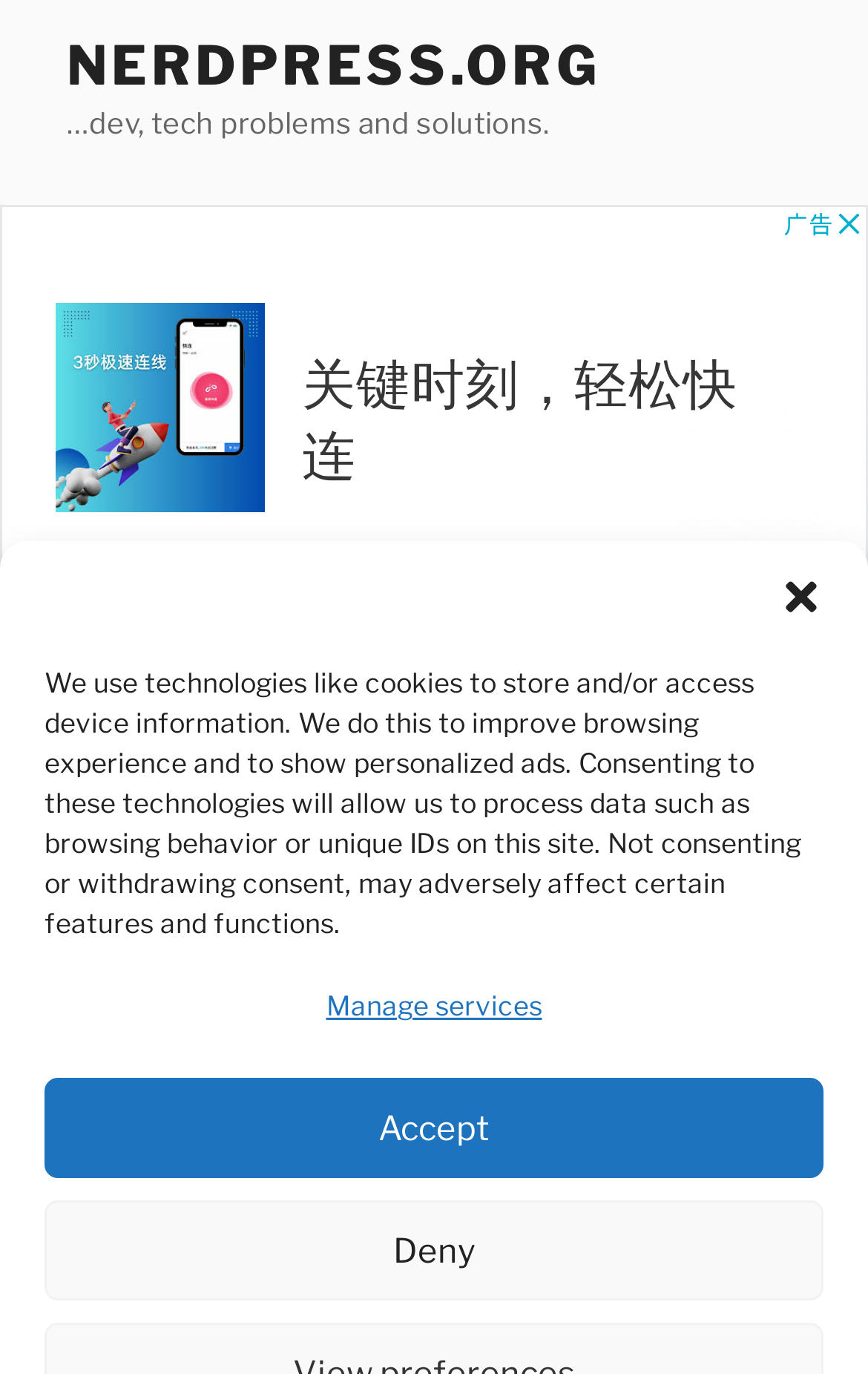Find the bounding box coordinates of the element you need to click on to perform this action: 'check the posted date'. The coordinates should be represented by four float values between 0 and 1, in the format [left, top, right, bottom].

[0.077, 0.755, 0.474, 0.778]